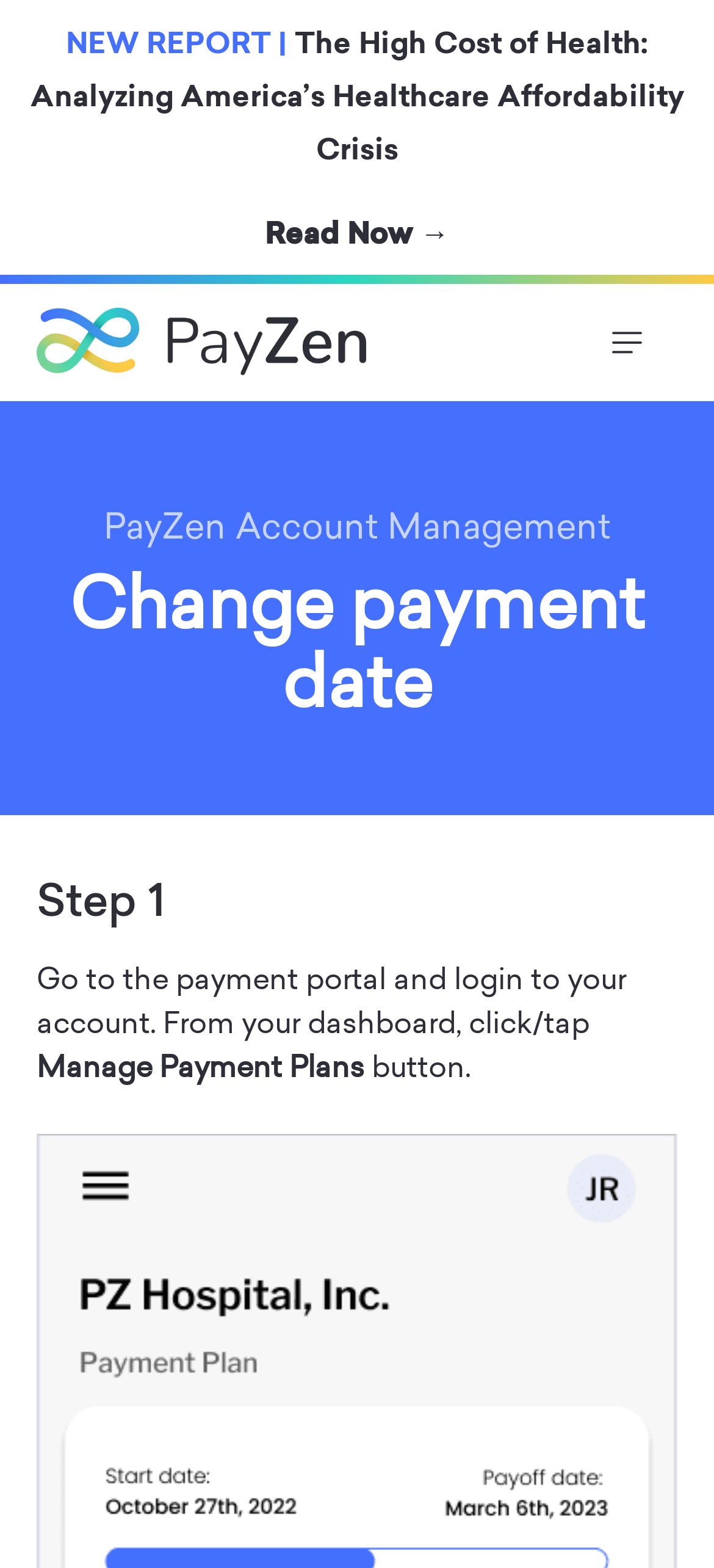Please answer the following question using a single word or phrase: 
What is the button text to manage payment plans?

Manage Payment Plans